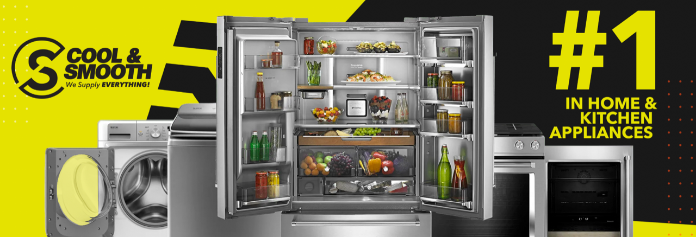Describe all elements and aspects of the image.

The image showcases a stunning and modern kitchen appliance display, prominently featuring an open refrigerator filled with a colorful assortment of food items. Fresh produce, assorted beverages, and neatly arranged containers create an inviting and organized appearance. Surrounding the refrigerator are images of other high-quality home appliances, emphasizing the brand’s credibility. The vibrant yellow and black background includes the logo of "Cool & Smooth," highlighted with the slogan "We Supply EVERYTHING!" and the bold proclamation "#1 IN HOME & KITCHEN APPLIANCES." This dynamic graphic effectively promotes the brand's status and wide product range, appealing to customers seeking reliable kitchen solutions.